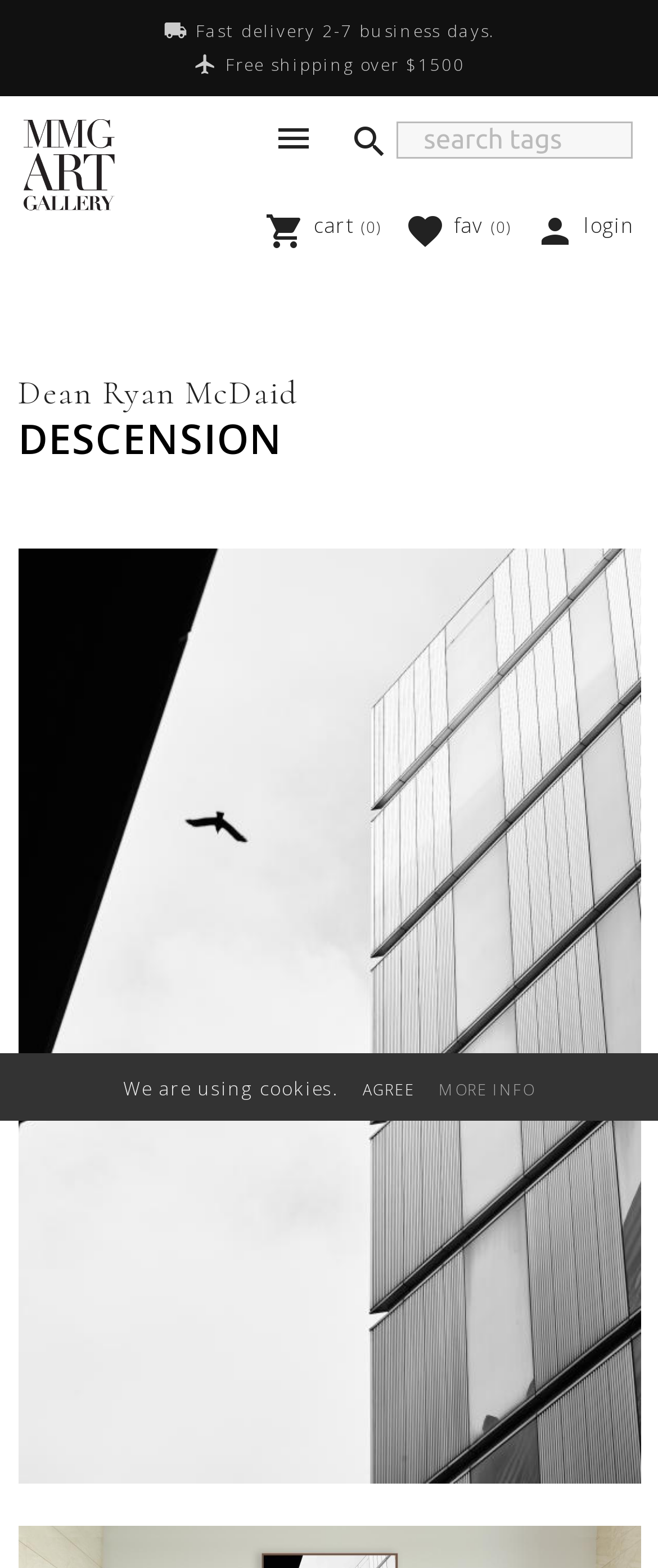What is the function of the textbox?
Answer briefly with a single word or phrase based on the image.

Search tags